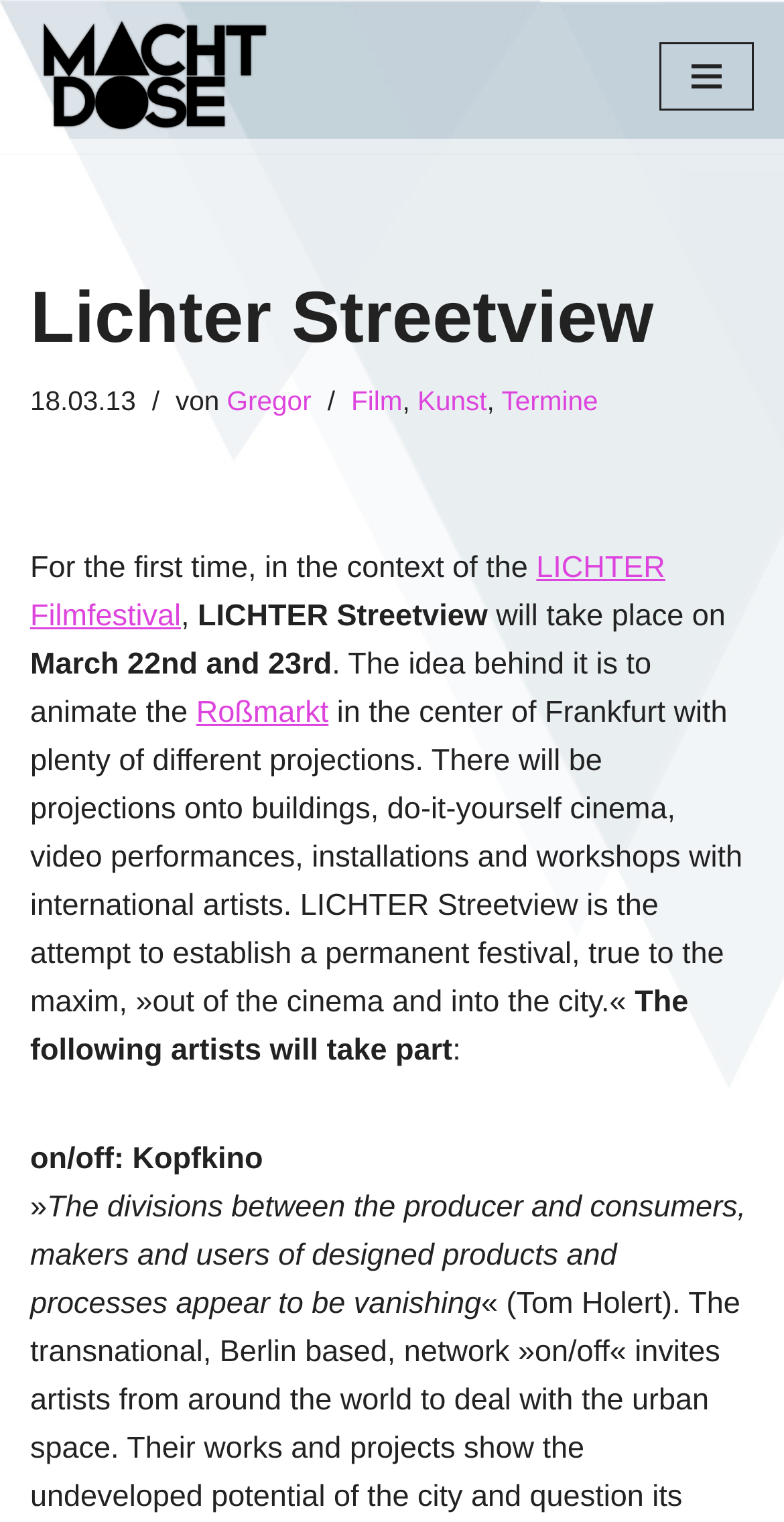What is the theme of the LICHTER Streetview event?
Give a single word or phrase answer based on the content of the image.

Projections and installations